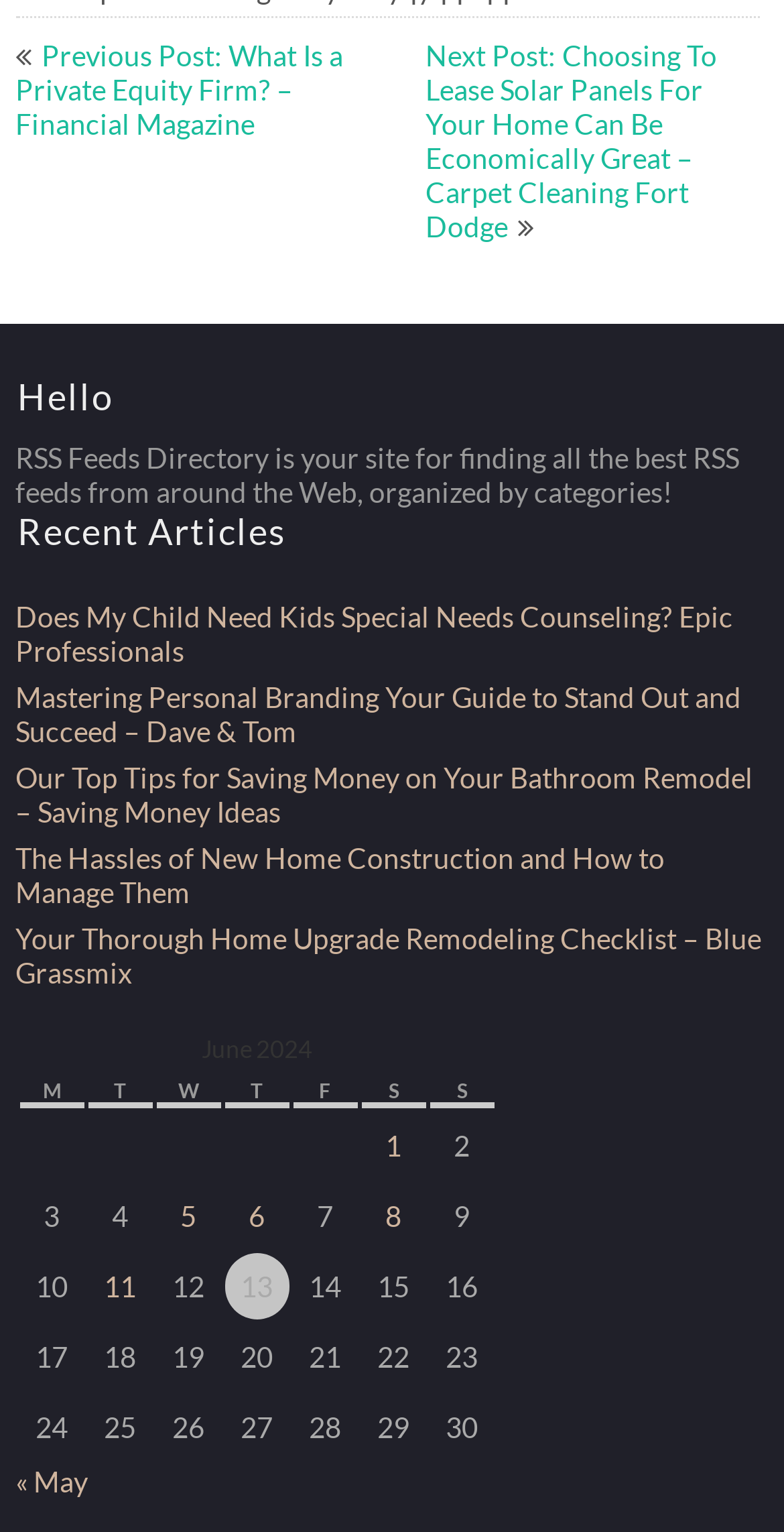How many articles are listed in the 'Recent Articles' section?
Give a one-word or short phrase answer based on the image.

5